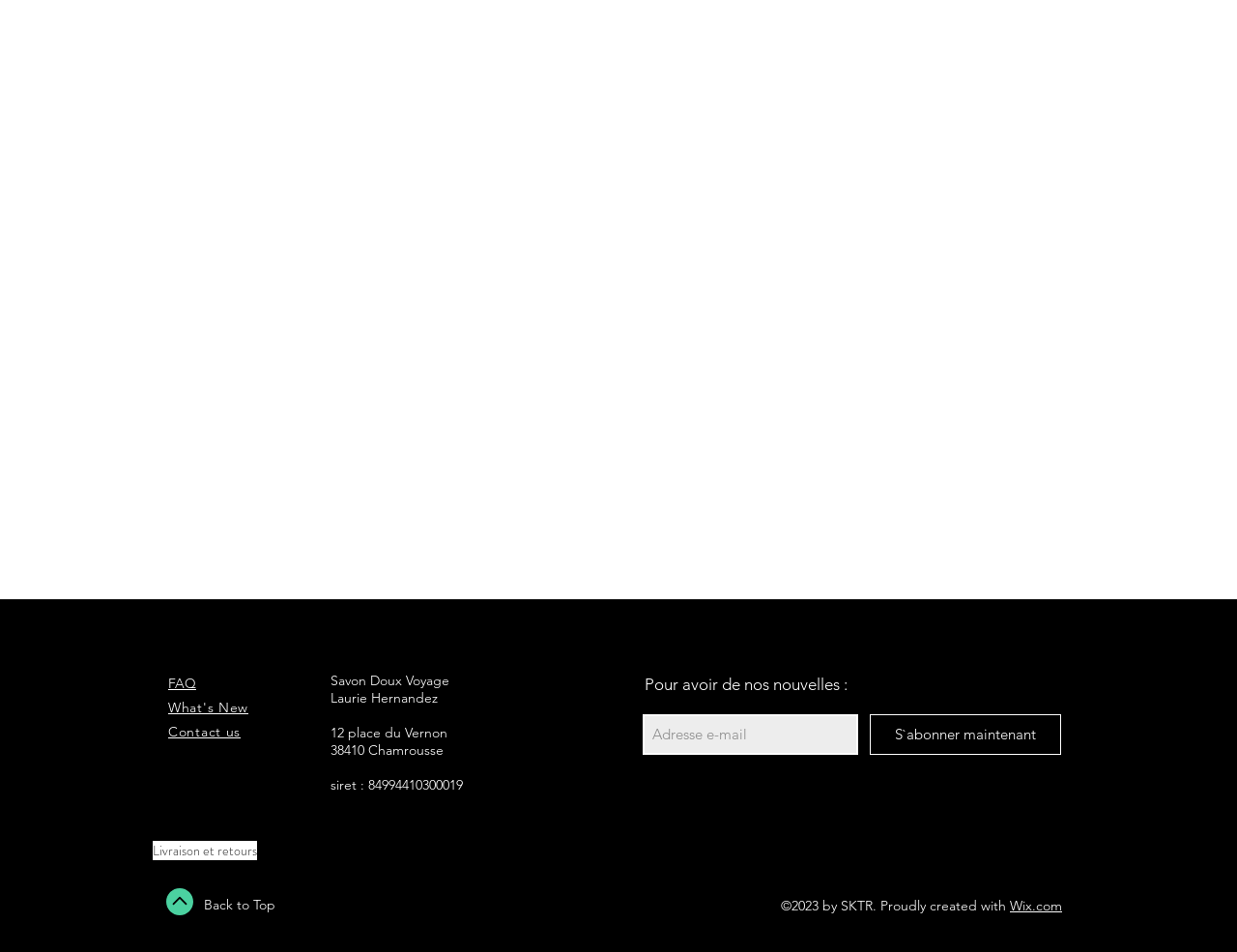Based on the provided description, "aria-label="Adresse e-mail" name="email" placeholder="Adresse e-mail"", find the bounding box of the corresponding UI element in the screenshot.

[0.52, 0.75, 0.694, 0.793]